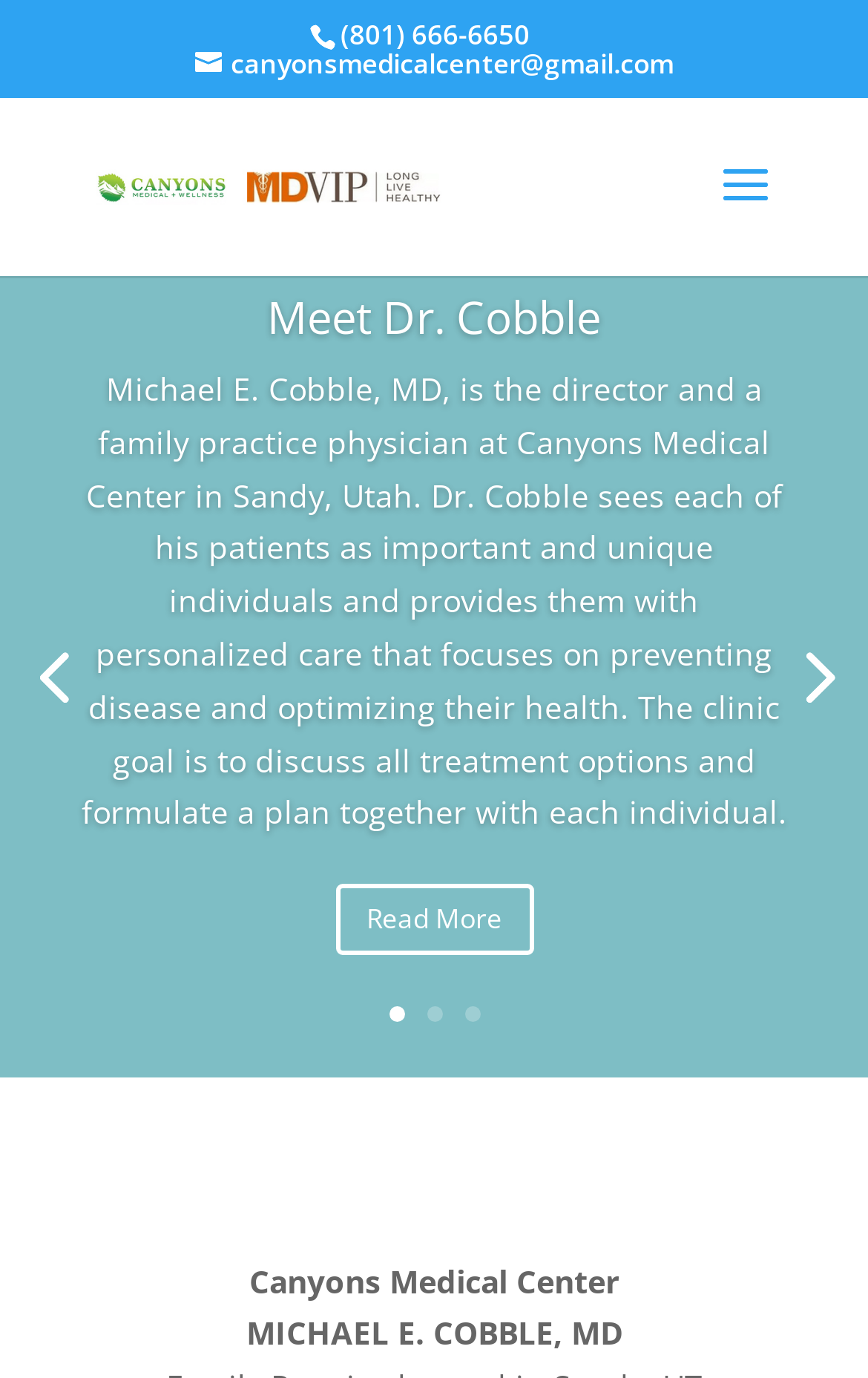Identify the bounding box coordinates of the clickable region to carry out the given instruction: "go to page 5".

[0.877, 0.451, 1.0, 0.529]